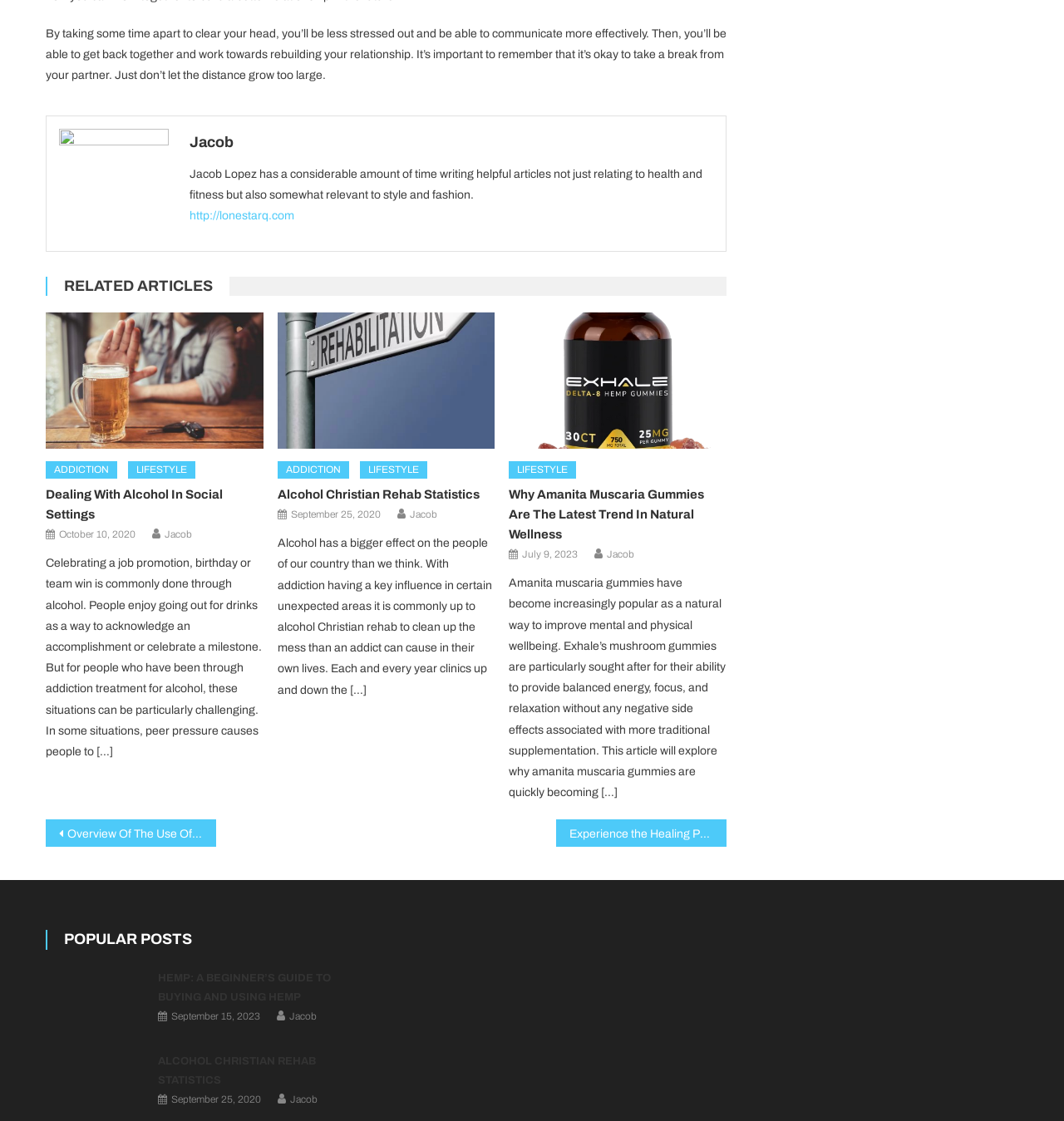Please answer the following question using a single word or phrase: 
What is the category of the article about Alcohol Christian Rehab Statistics?

ADDICTION